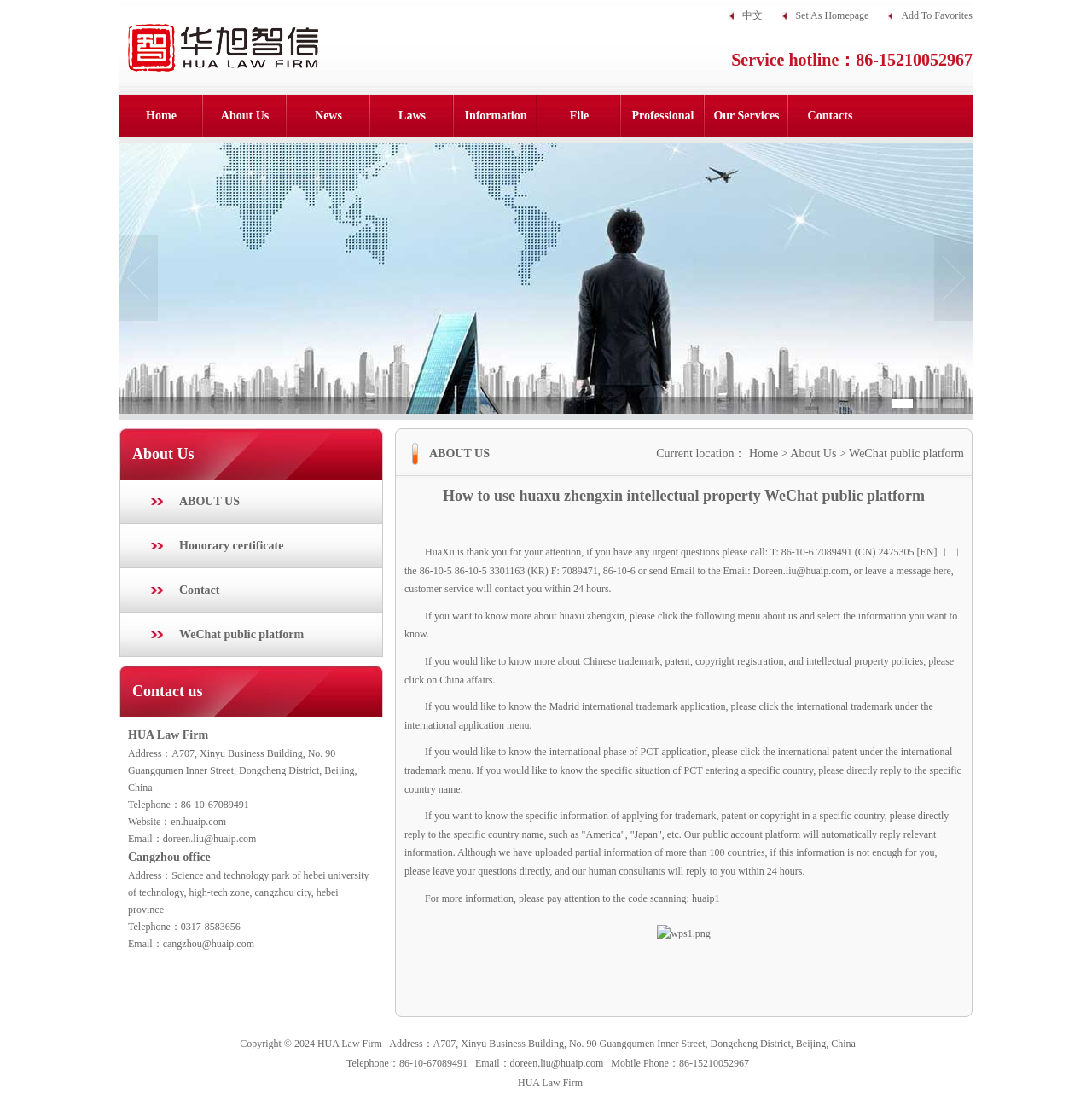Can you find the bounding box coordinates for the element that needs to be clicked to execute this instruction: "Click the 'Set As Homepage' link"? The coordinates should be given as four float numbers between 0 and 1, i.e., [left, top, right, bottom].

[0.717, 0.009, 0.811, 0.02]